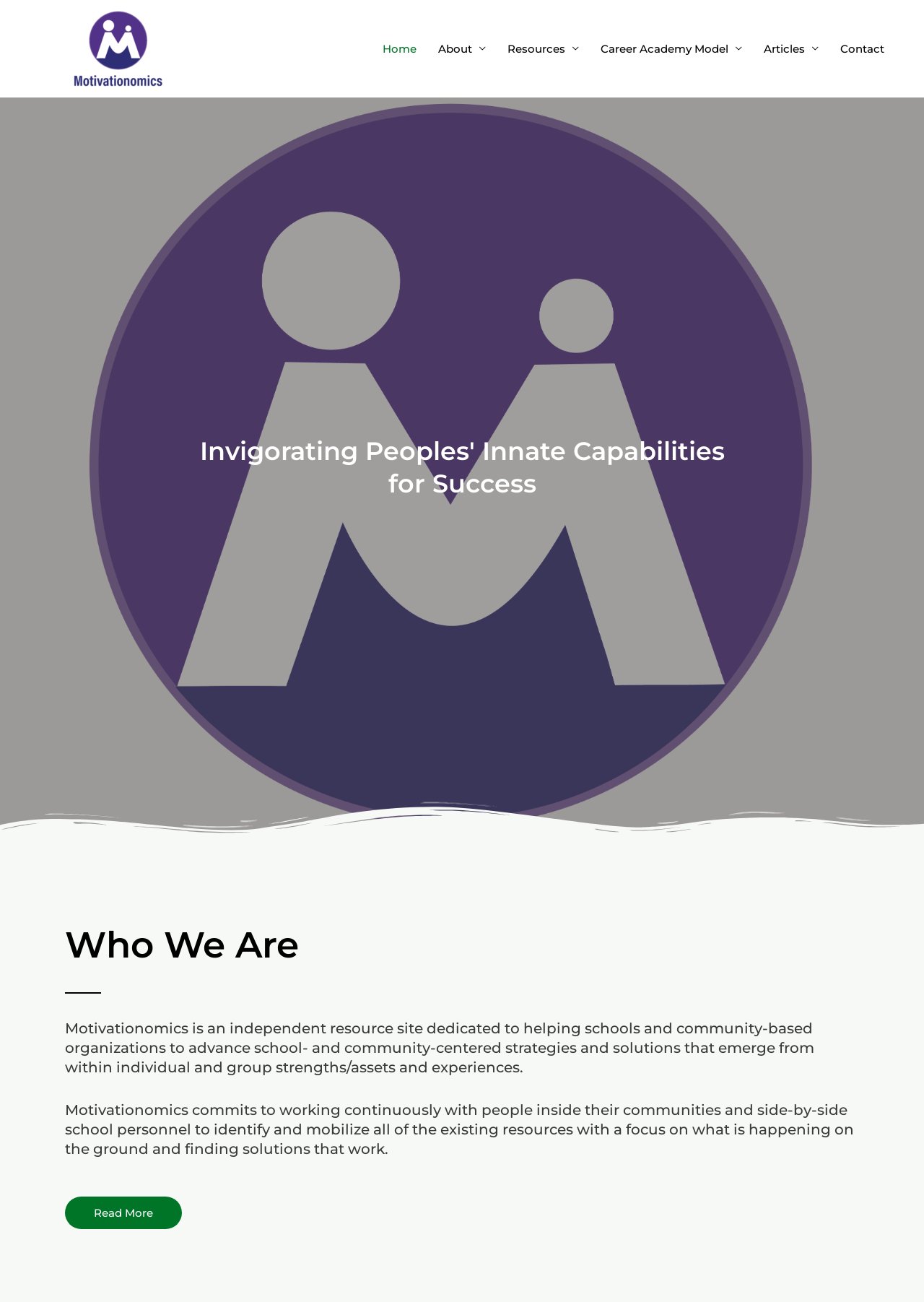What is the title of the first heading?
Observe the image and answer the question with a one-word or short phrase response.

Invigorating Peoples' Innate Capabilities for Success